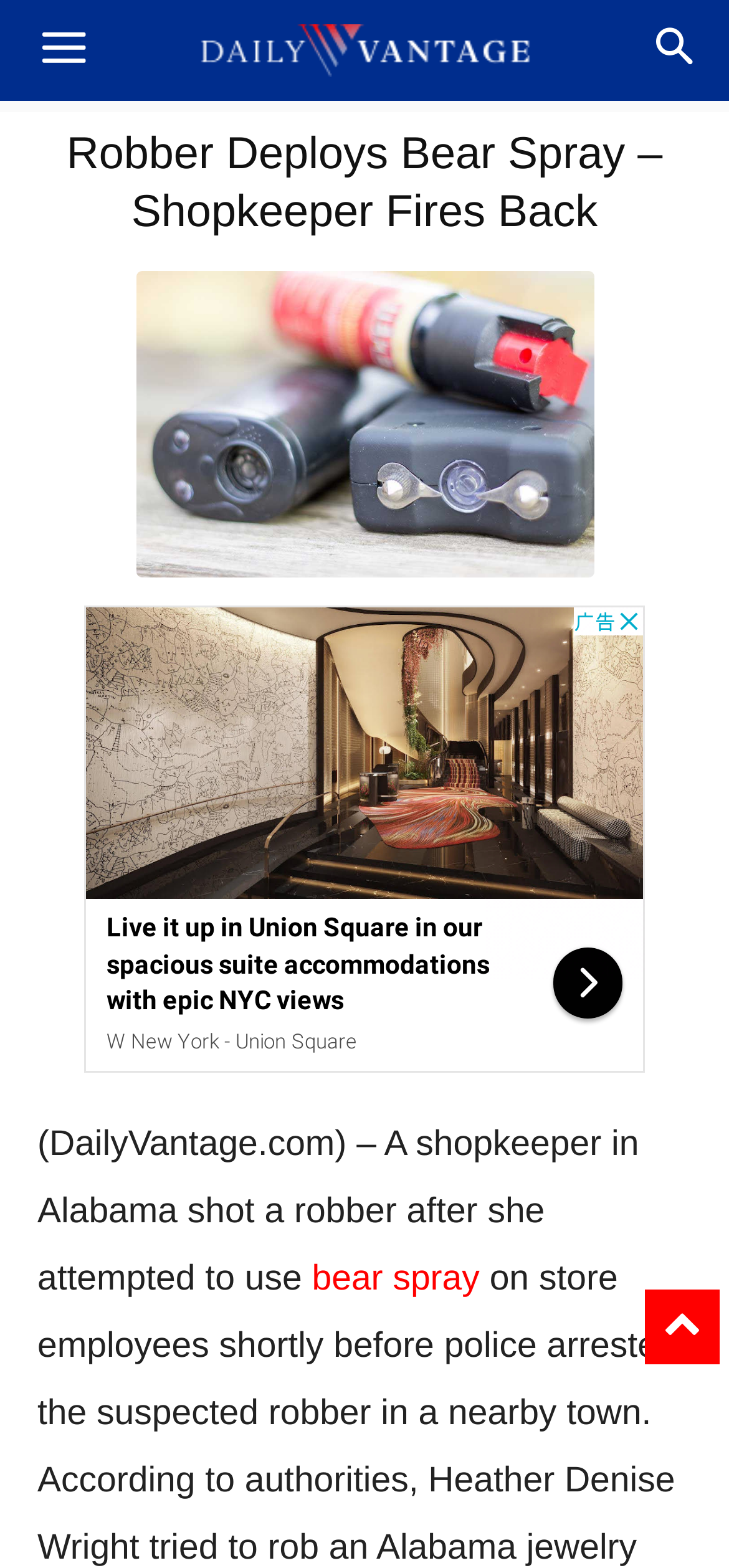Based on the image, please respond to the question with as much detail as possible:
How many buttons are in the top navigation?

The answer can be found by looking at the button elements with bounding box coordinates [0.005, 0.0, 0.169, 0.064] and [0.856, 0.0, 1.0, 0.064], which indicate the presence of two buttons in the top navigation.